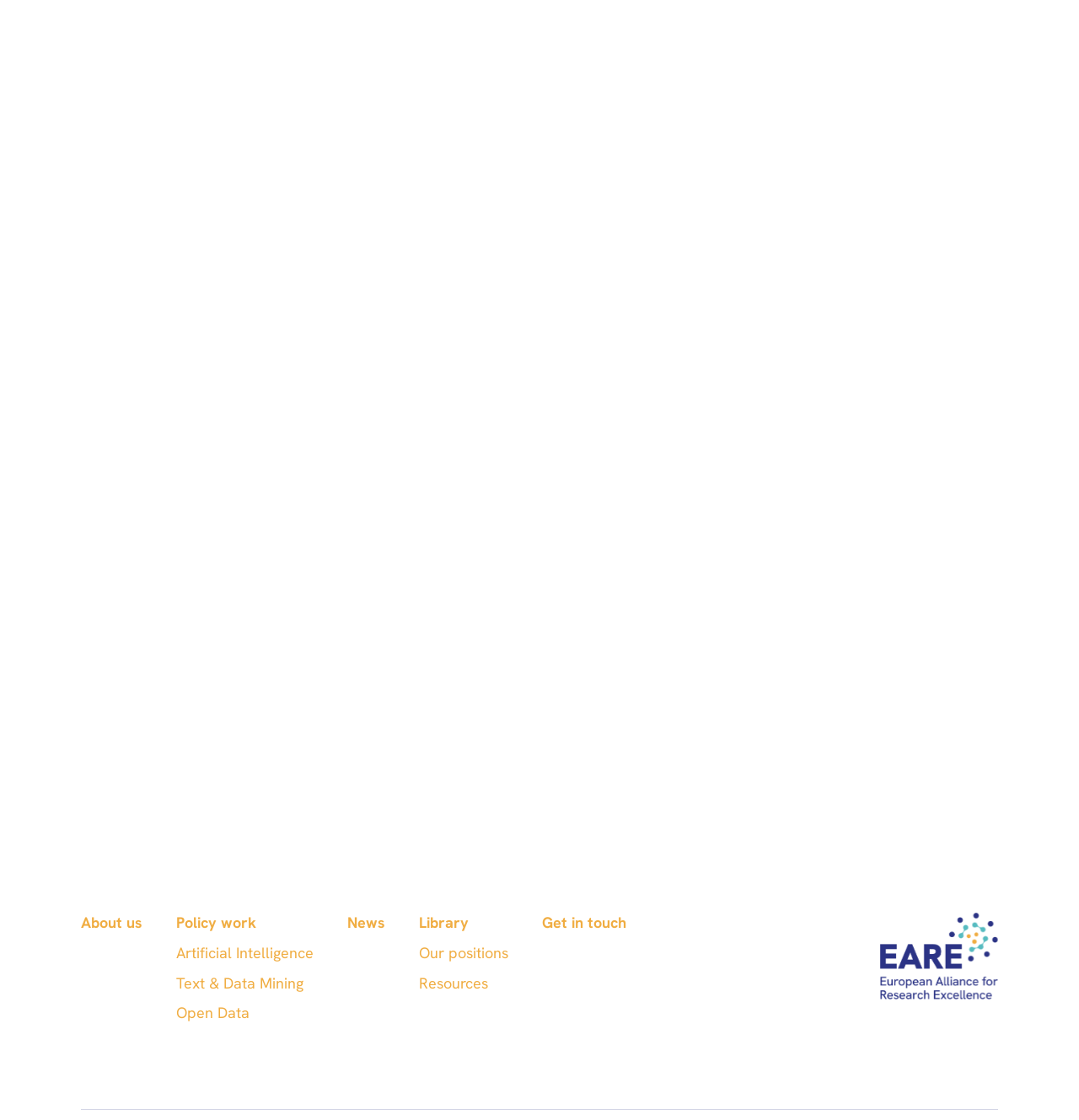Bounding box coordinates are specified in the format (top-left x, top-left y, bottom-right x, bottom-right y). All values are floating point numbers bounded between 0 and 1. Please provide the bounding box coordinate of the region this sentence describes: 12What is “lawful access?”

[0.075, 0.649, 0.925, 0.691]